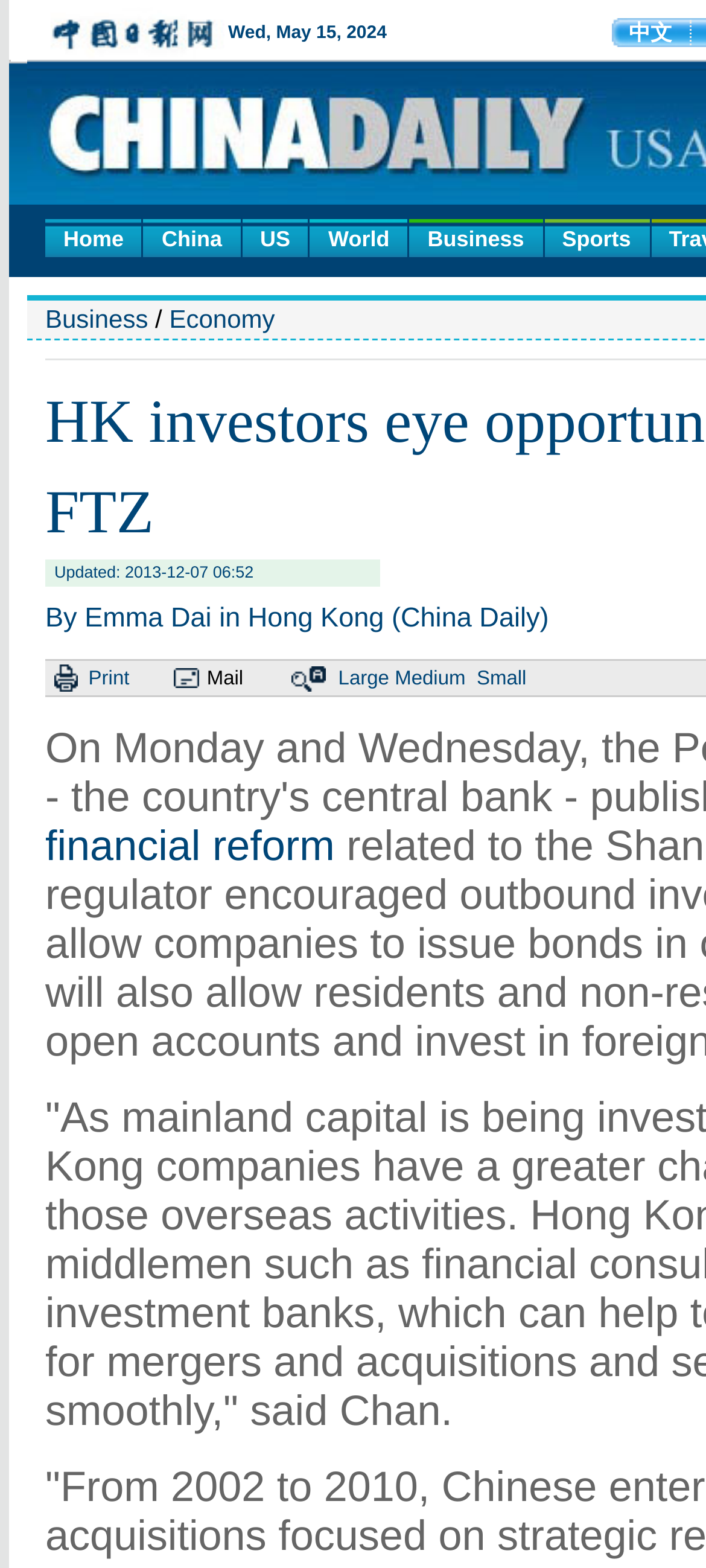Can you look at the image and give a comprehensive answer to the question:
How many sharing options are available?

I examined the layout table cells and found that there are three sharing options available, which are 'Print', 'Mail', and font size options.